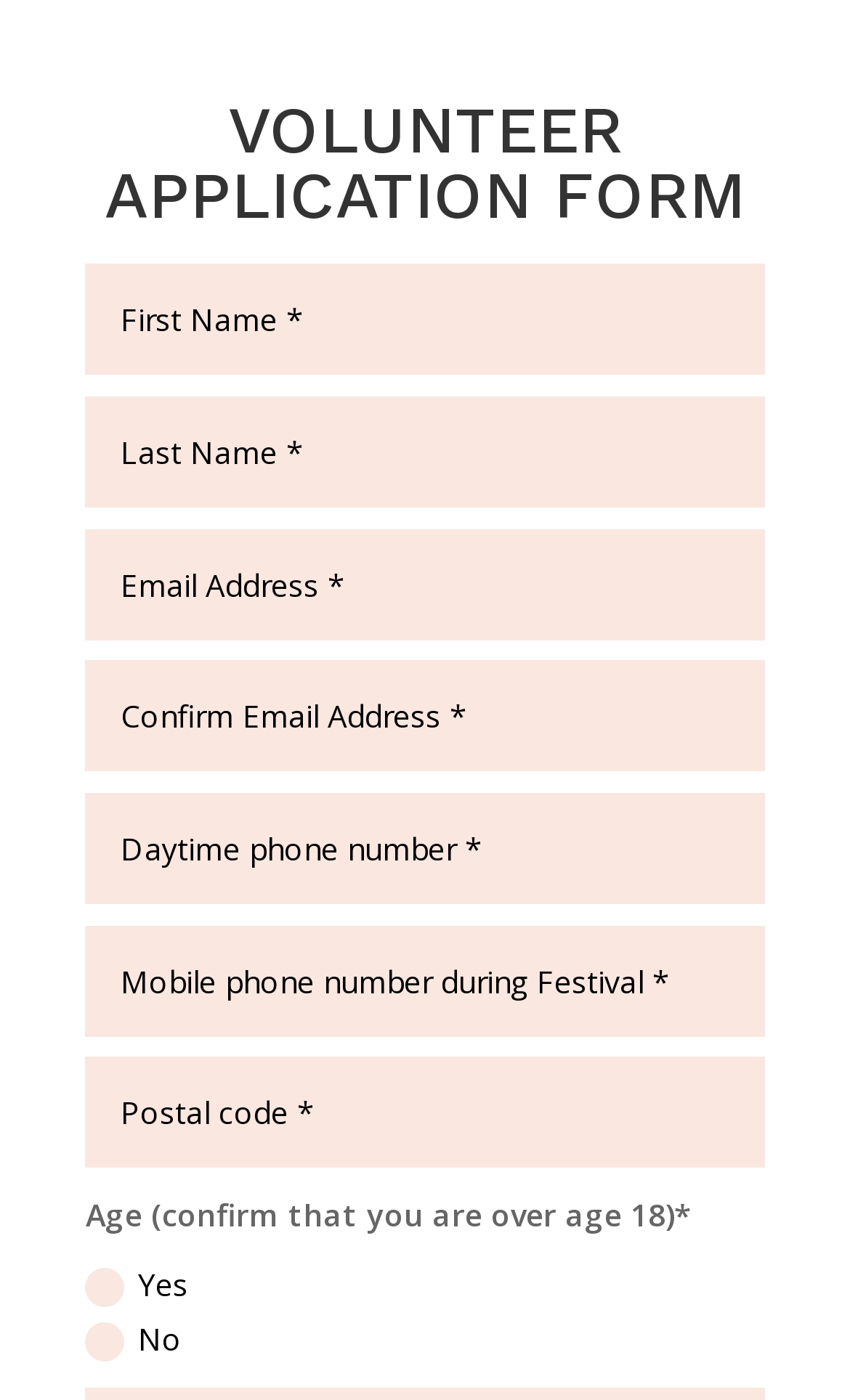Highlight the bounding box coordinates of the element you need to click to perform the following instruction: "select an option for age confirmation."

[0.162, 0.902, 0.221, 0.932]